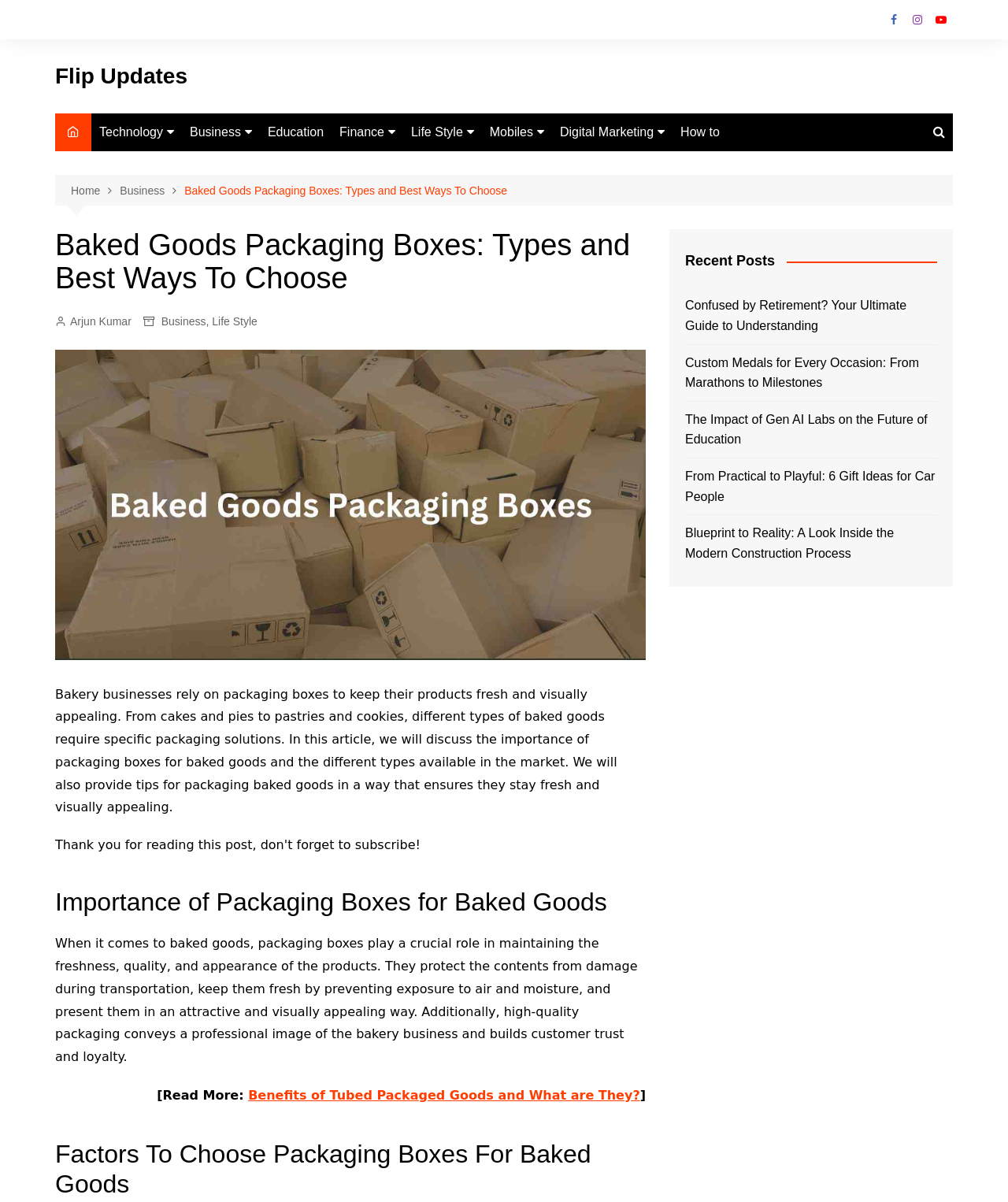Find the bounding box coordinates of the area that needs to be clicked in order to achieve the following instruction: "Read the article about Baked Goods Packaging Boxes". The coordinates should be specified as four float numbers between 0 and 1, i.e., [left, top, right, bottom].

[0.055, 0.191, 0.641, 0.246]